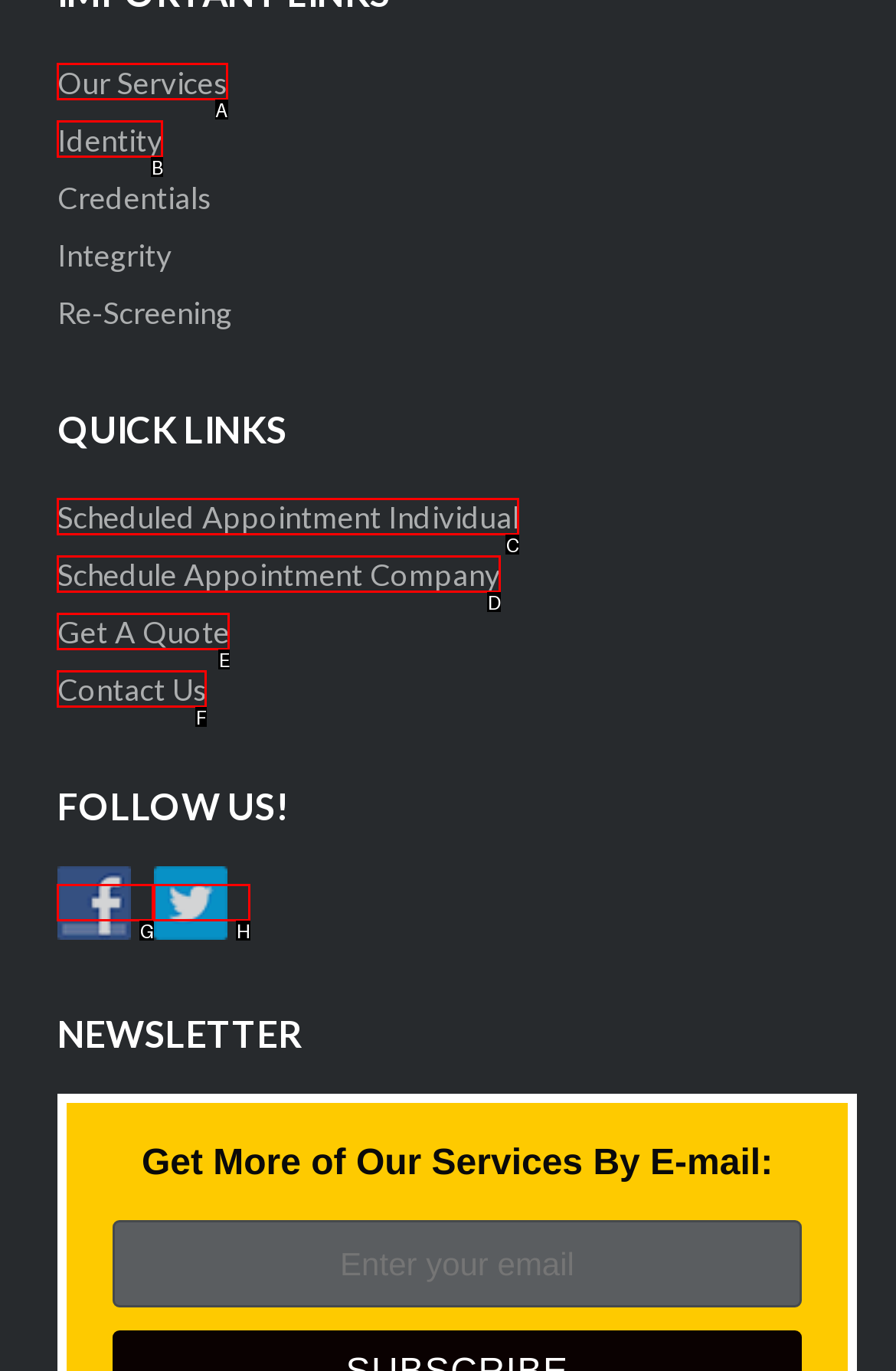Determine which UI element I need to click to achieve the following task: Click on Our Services Provide your answer as the letter of the selected option.

A